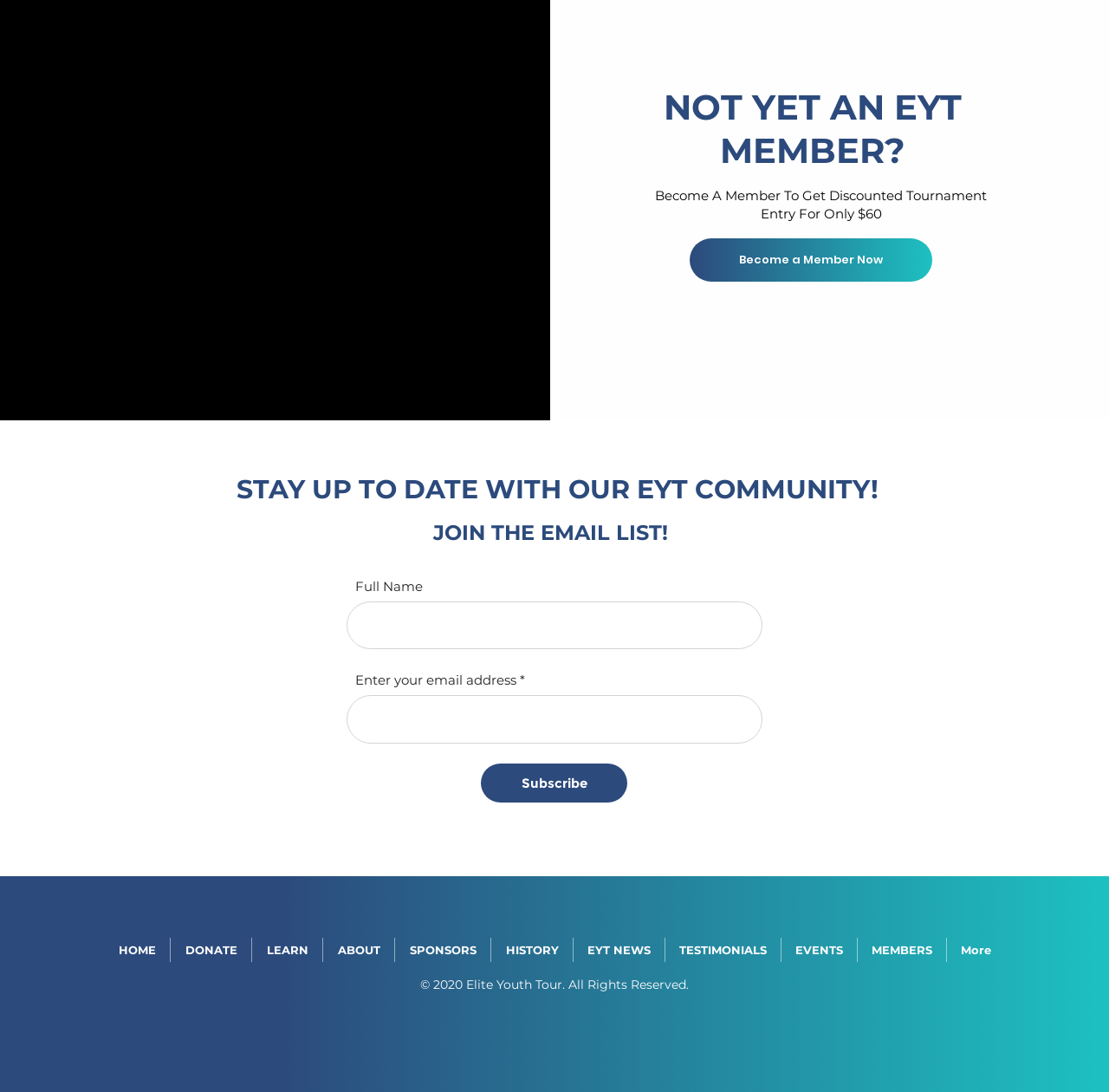Please answer the following question using a single word or phrase: 
What is the call-to-action for non-members?

Become a Member Now